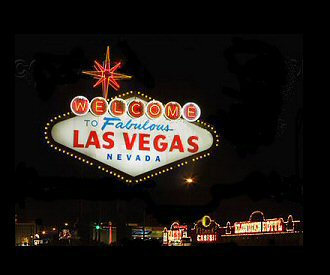What can be seen in the background?
Refer to the image and answer the question using a single word or phrase.

Lights from the Las Vegas Strip